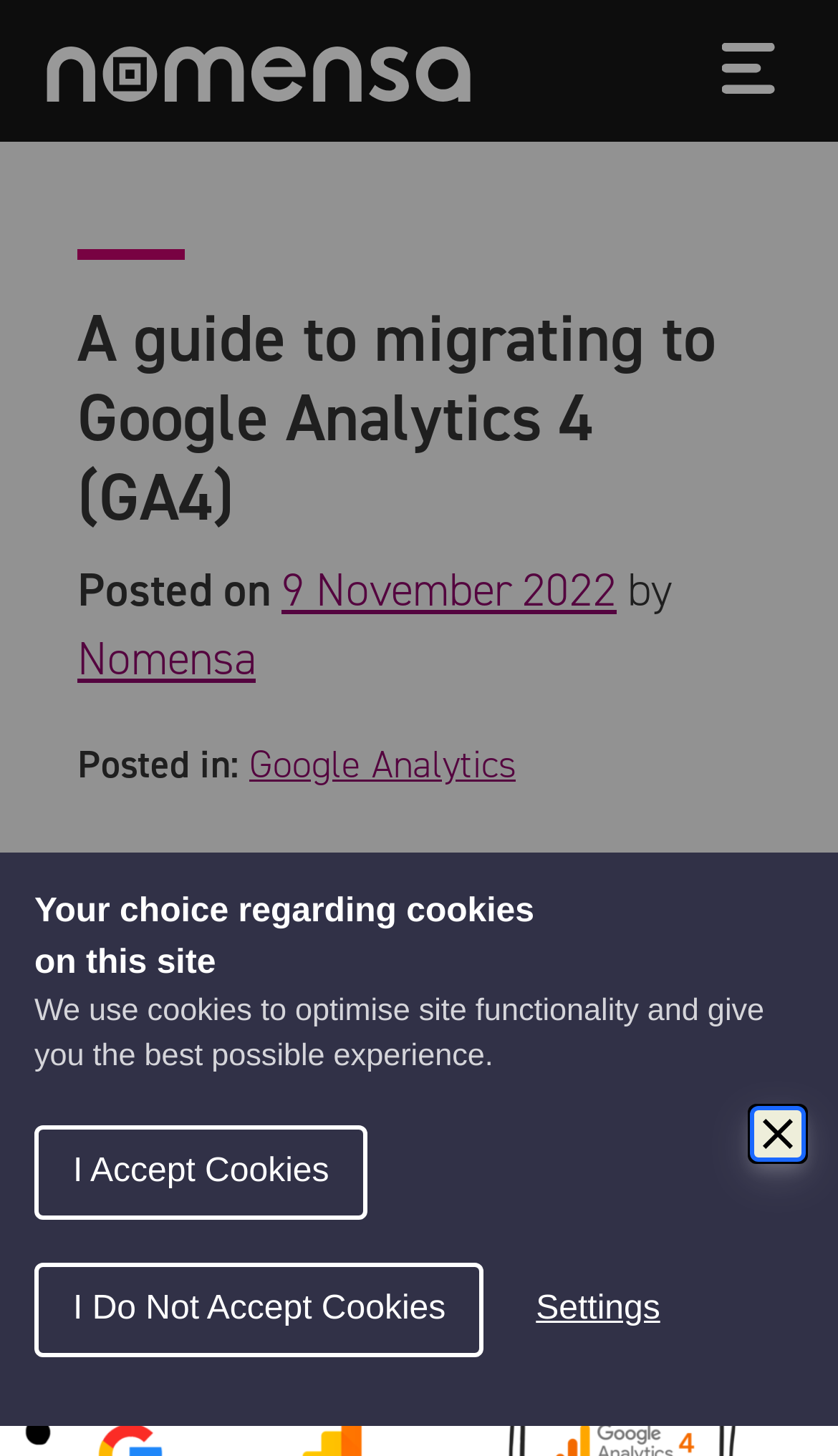Generate a comprehensive description of the contents of the webpage.

The webpage is a guide to migrating from Universal Analytics to Google Analytics 4 (GA4). At the top right corner, there is a button to set cookie preferences. Below it, a dialog box appears with a heading "Your choice regarding cookies on this site" and a static text explaining the use of cookies. The dialog box also contains four buttons: "I Accept Cookies", "I Do Not Accept Cookies", "Settings", and "Close Cookie Control".

On the top left corner, there is a link to skip to the content. Below it, a navigation menu is located, which includes a link to "Nomensa.com" with an accompanying image, and a button to open the menu.

The main content of the webpage starts with a heading "A guide to migrating to Google Analytics 4 (GA4)" followed by a static text "Posted on" and a link to the date "9 November 2022". Below it, there is a static text "by" and a link to "Nomensa". Further down, there is a static text "Posted in:" and a link to "Google Analytics".

The webpage also contains a static text indicating the reading time "4 minutes, 44 seconds". There are five social media links located below, represented by icons.